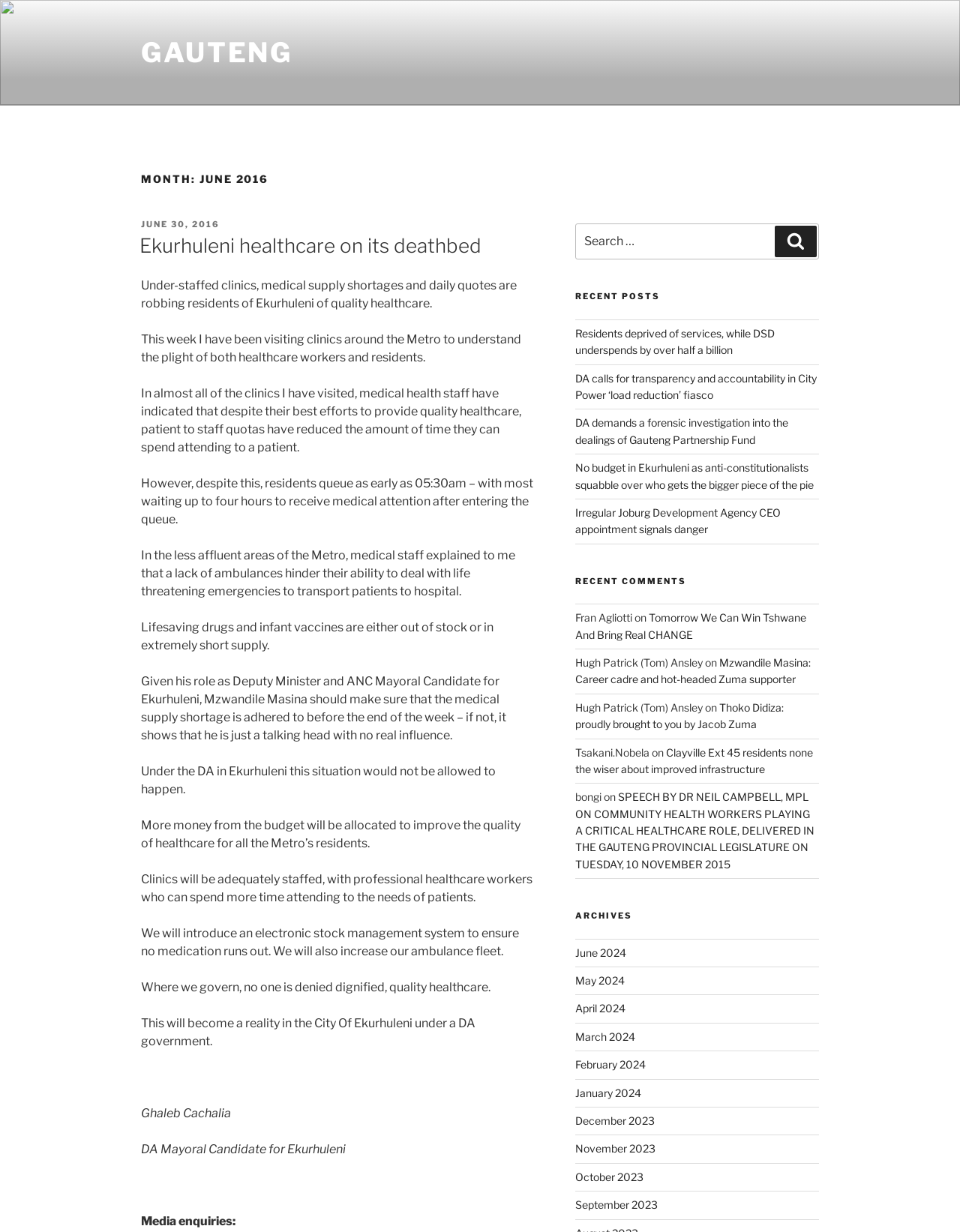What is the purpose of the search box?
Please interpret the details in the image and answer the question thoroughly.

I found the answer by looking at the search box and its label, which says 'Search for:', and inferring that it is used to search for posts on the webpage.